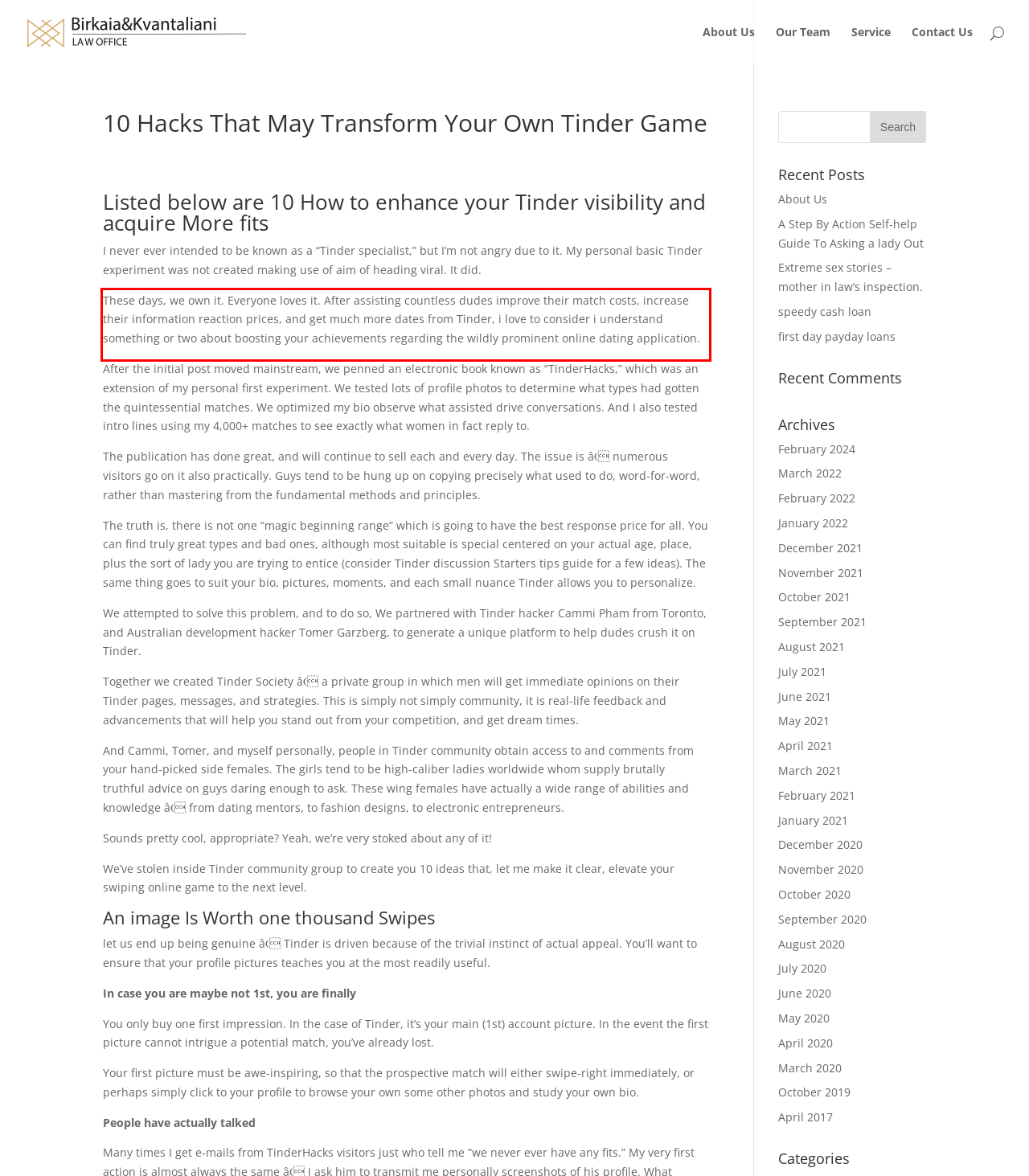Analyze the screenshot of a webpage where a red rectangle is bounding a UI element. Extract and generate the text content within this red bounding box.

These days, we own it. Everyone loves it. After assisting countless dudes improve their match costs, increase their information reaction prices, and get much more dates from Tinder, i love to consider i understand something or two about boosting your achievements regarding the wildly prominent online dating application.